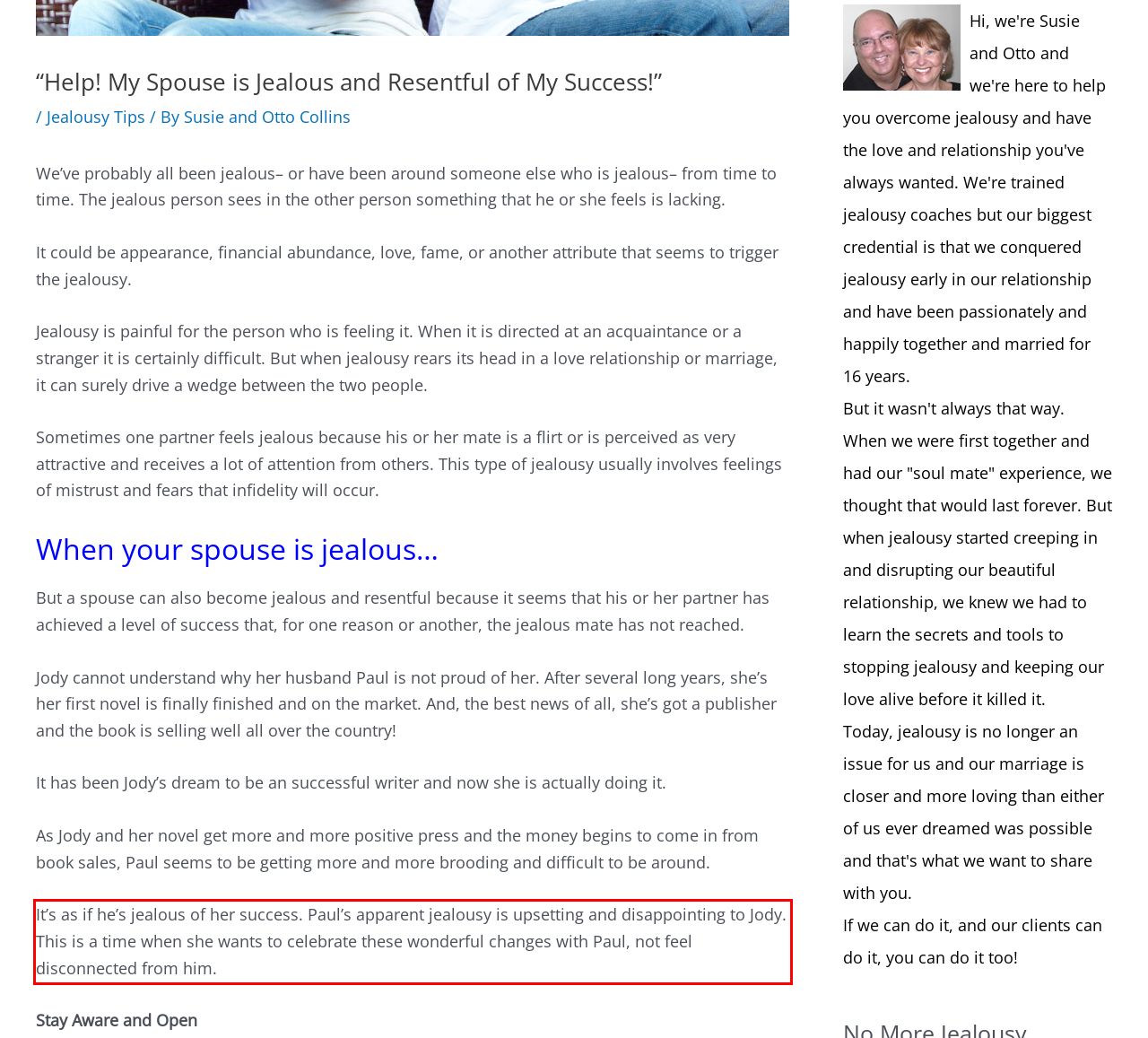You are provided with a screenshot of a webpage that includes a UI element enclosed in a red rectangle. Extract the text content inside this red rectangle.

It’s as if he’s jealous of her success. Paul’s apparent jealousy is upsetting and disappointing to Jody. This is a time when she wants to celebrate these wonderful changes with Paul, not feel disconnected from him.